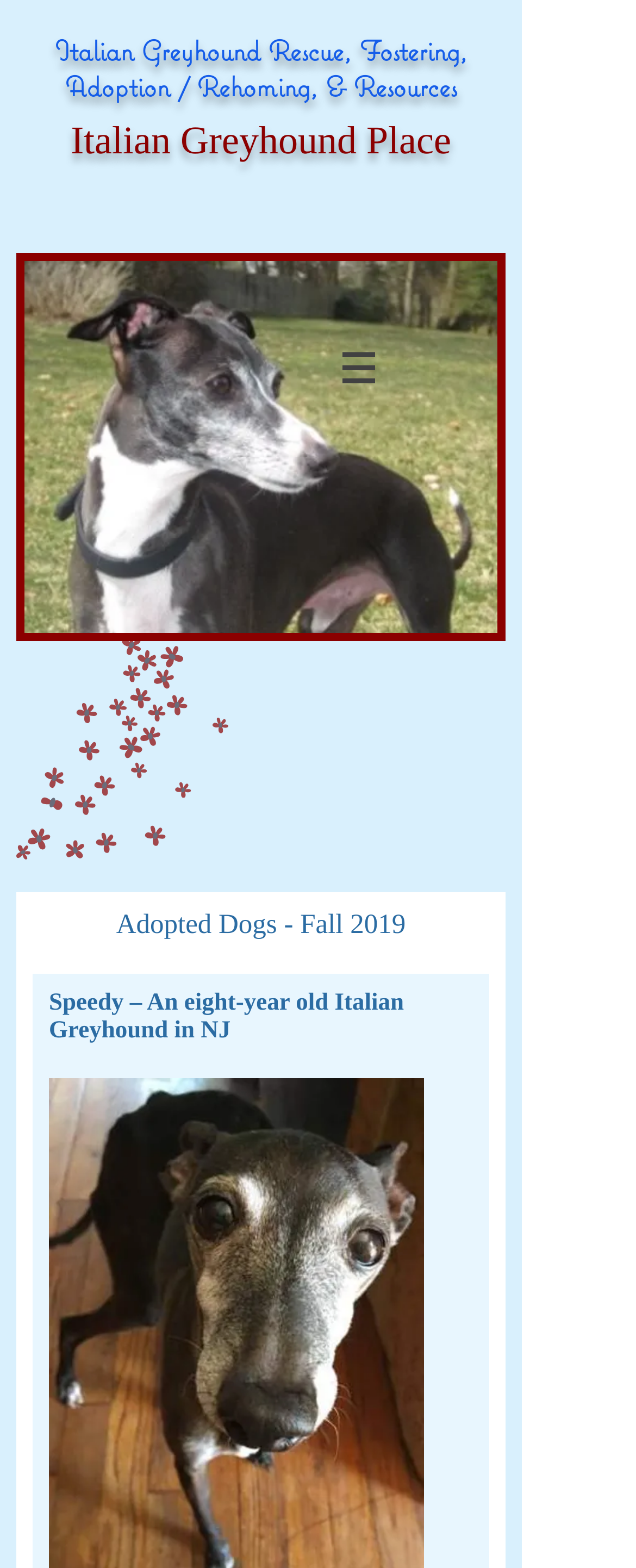What is the age of Speedy?
Look at the screenshot and respond with one word or a short phrase.

Eight years old